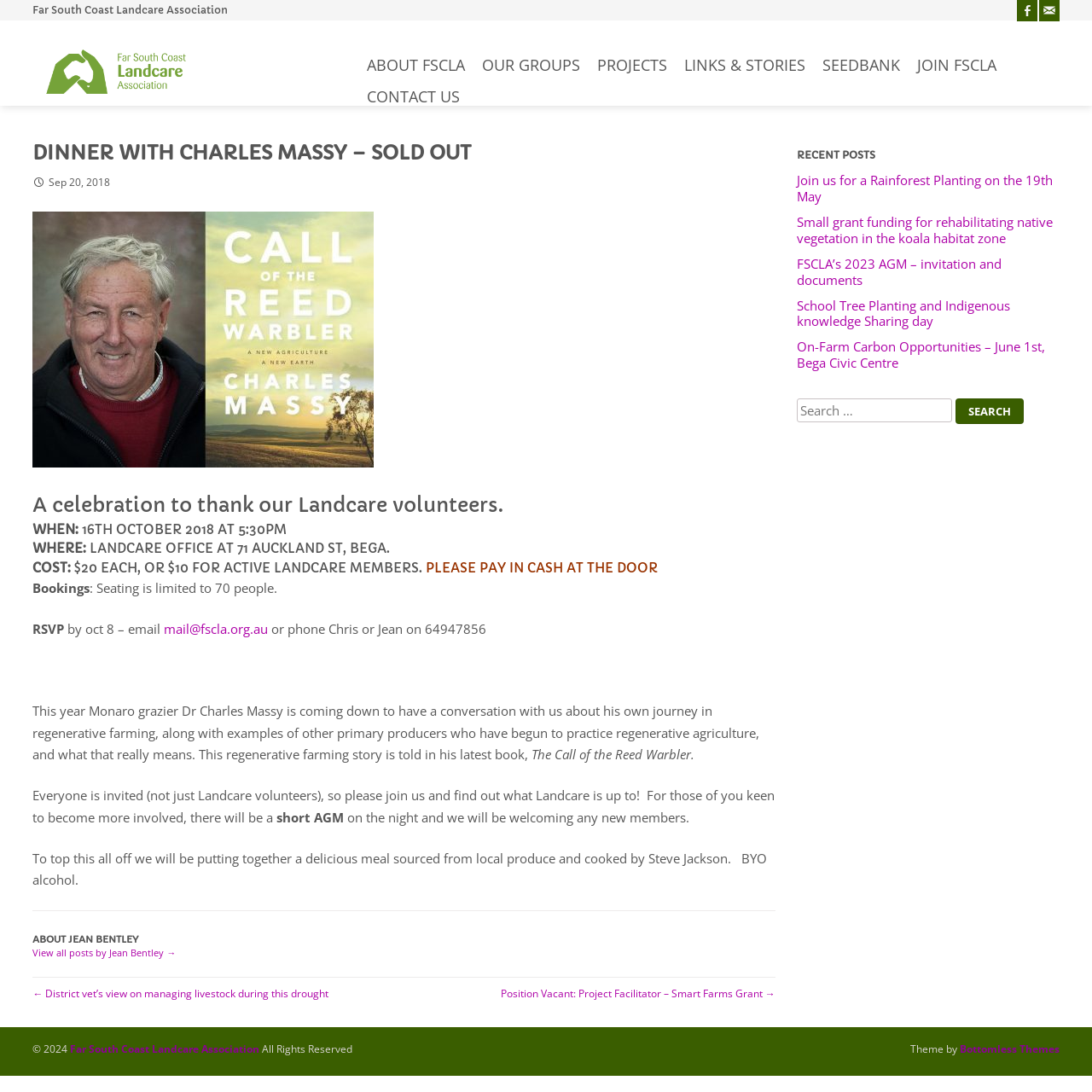Can you pinpoint the bounding box coordinates for the clickable element required for this instruction: "Search for something"? The coordinates should be four float numbers between 0 and 1, i.e., [left, top, right, bottom].

[0.73, 0.365, 0.872, 0.387]